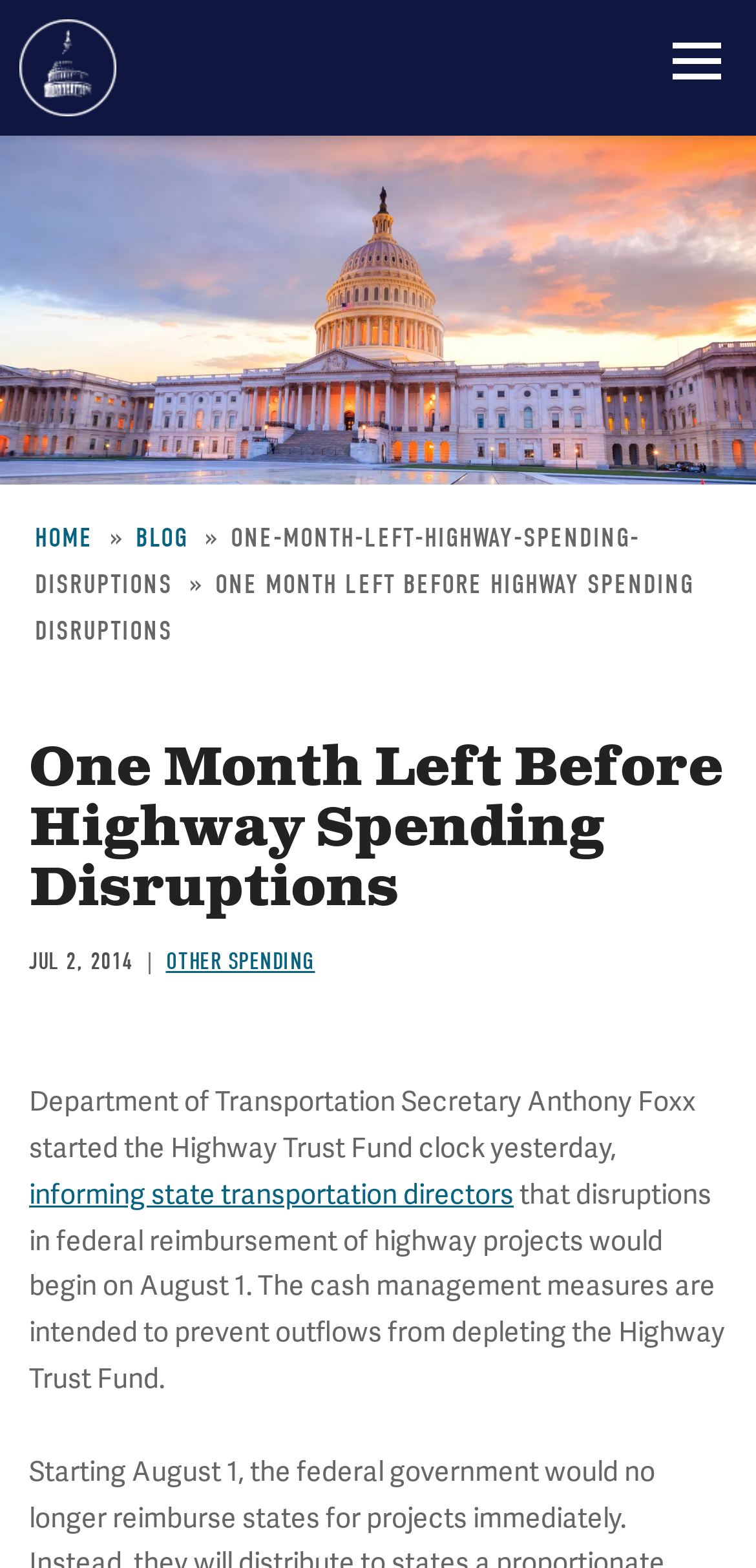What is the name of the committee?
Provide a detailed answer to the question, using the image to inform your response.

I found the answer by looking at the heading element with the text 'Committee for a Responsible Federal Budget' which is a link and also has a child link with the same text.